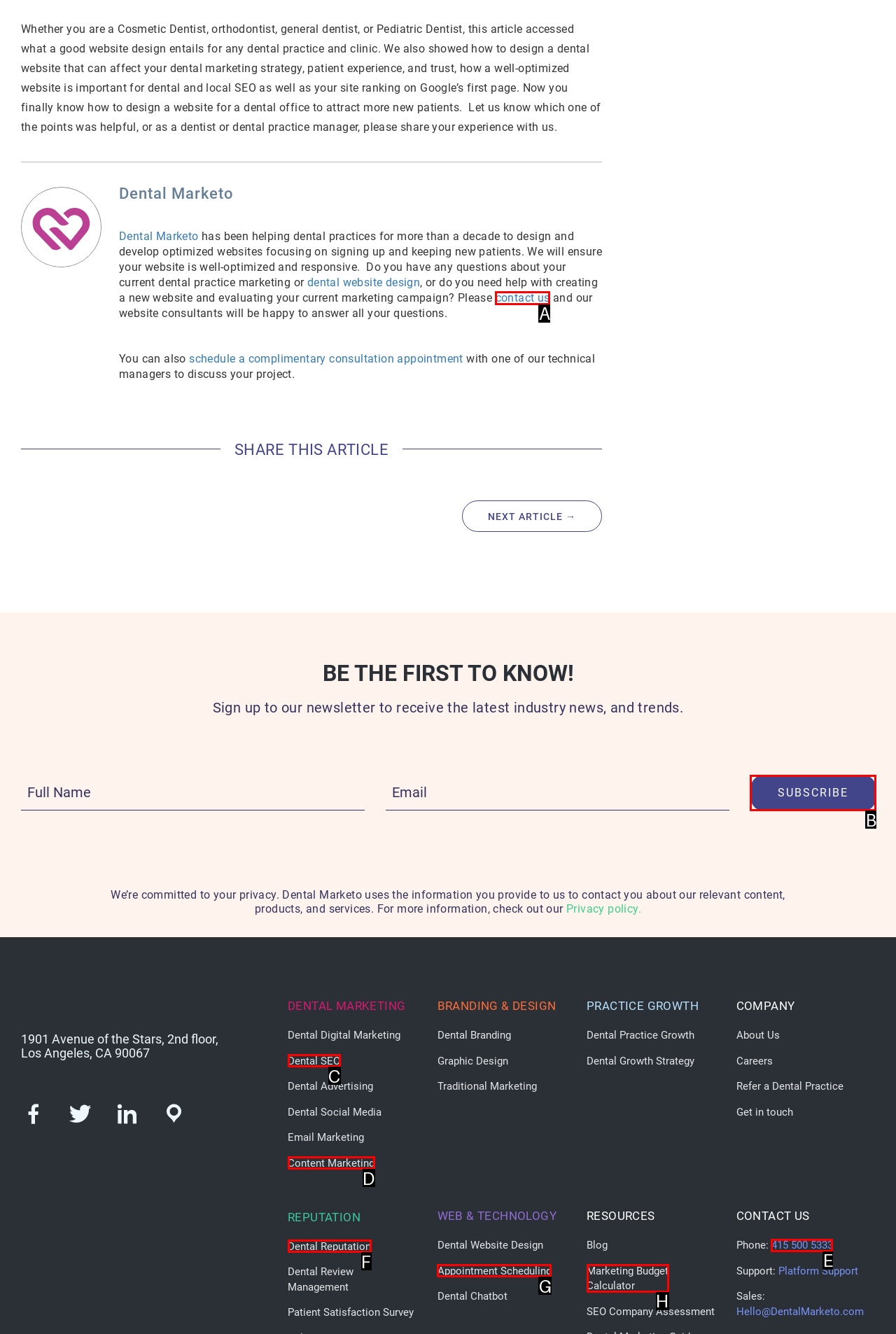Provide the letter of the HTML element that you need to click on to perform the task: Click on the 'Subscribe' button.
Answer with the letter corresponding to the correct option.

B